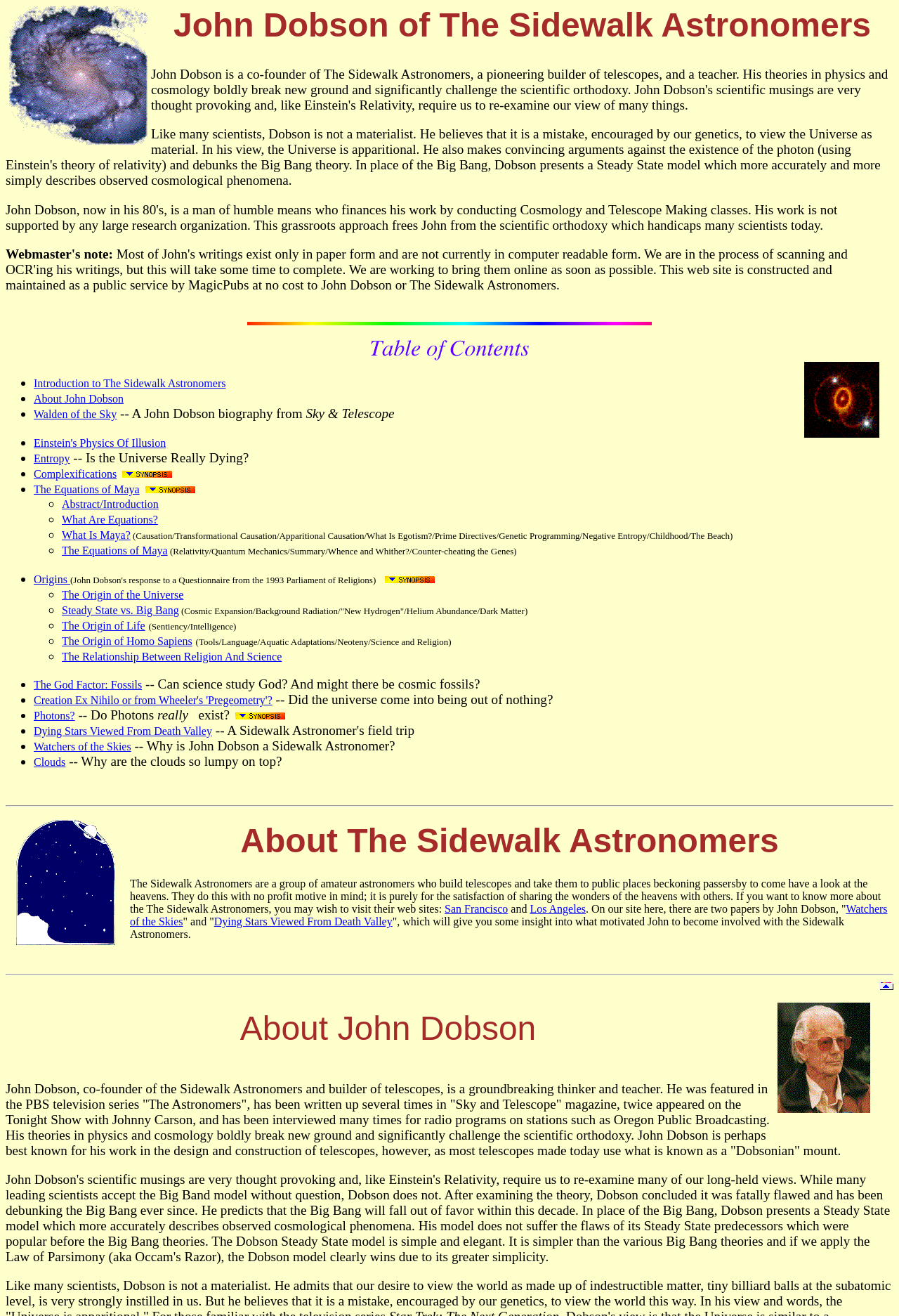Indicate the bounding box coordinates of the element that must be clicked to execute the instruction: "Learn about Dying Stars Viewed From Death Valley". The coordinates should be given as four float numbers between 0 and 1, i.e., [left, top, right, bottom].

[0.038, 0.551, 0.236, 0.56]